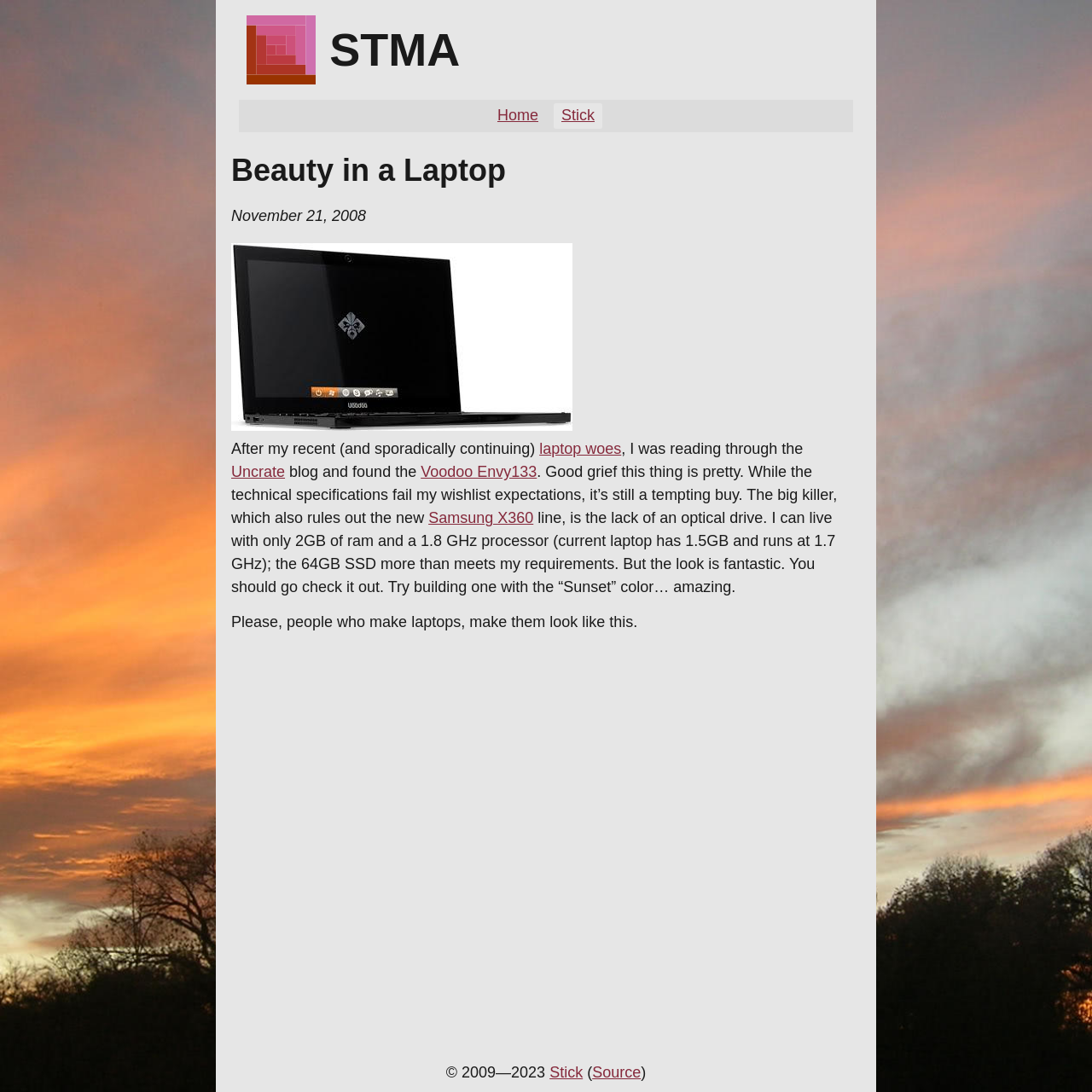Respond concisely with one word or phrase to the following query:
What is the name of the blog or website?

STMA